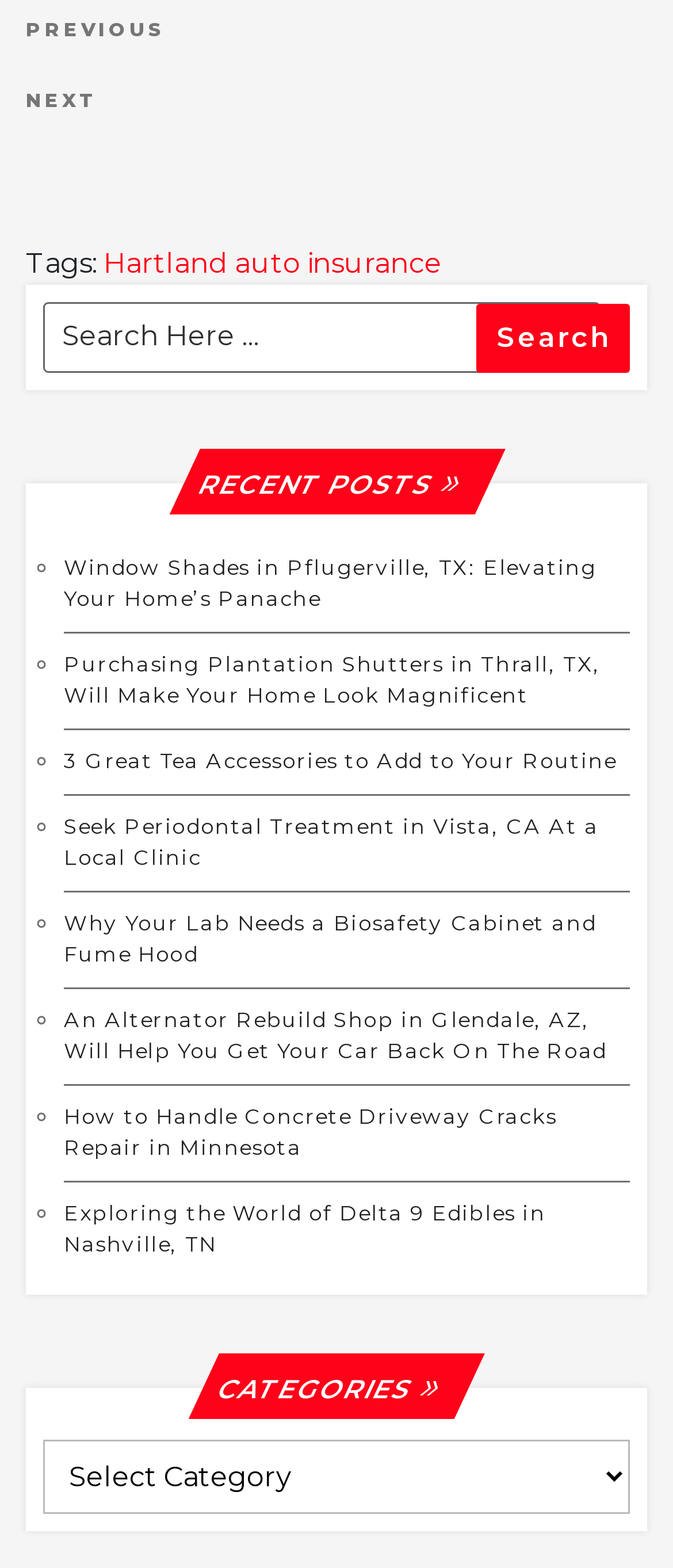What is the text next to the 'Tags:' label?
Please give a detailed and elaborate explanation in response to the question.

I found a 'Tags:' label and looked for the adjacent text element, which is a link with the text 'Hartland auto insurance'.